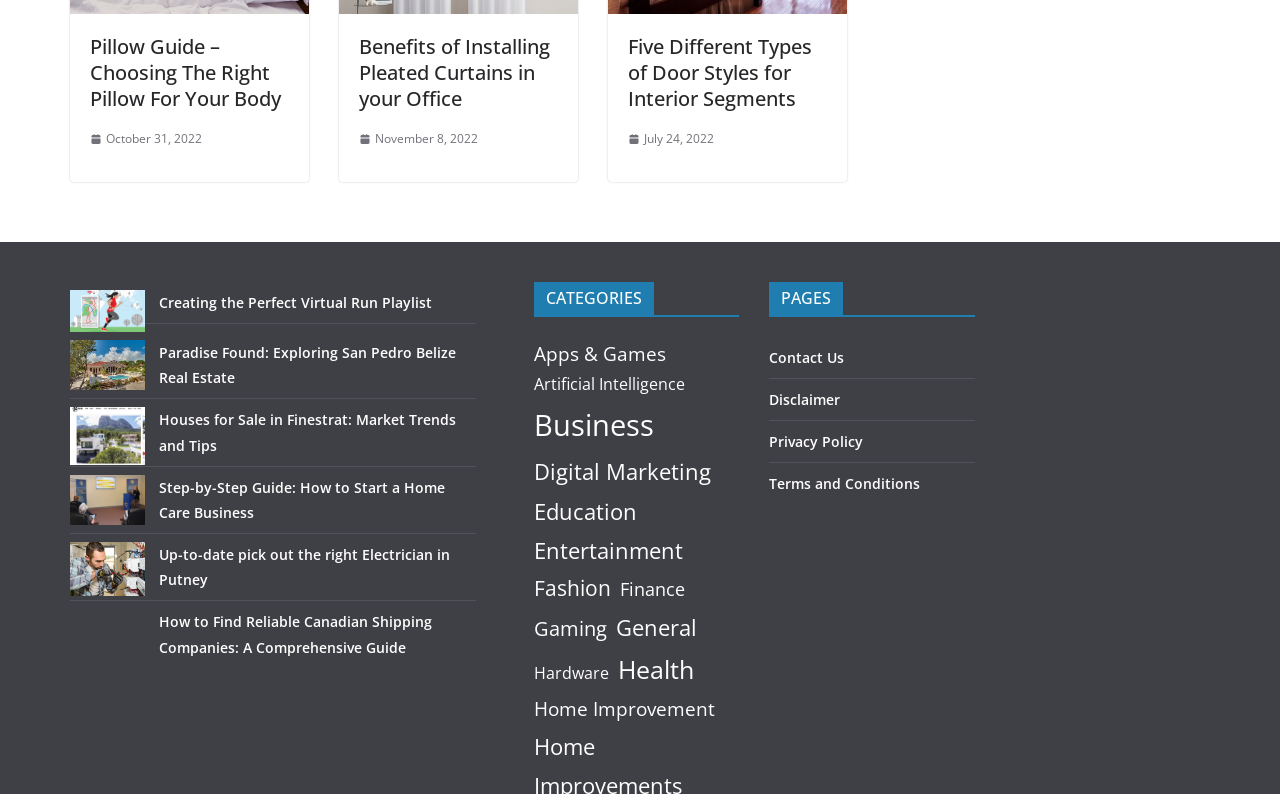What is the title of the third article on the webpage?
Based on the visual, give a brief answer using one word or a short phrase.

Five Different Types of Door Styles for Interior Segments